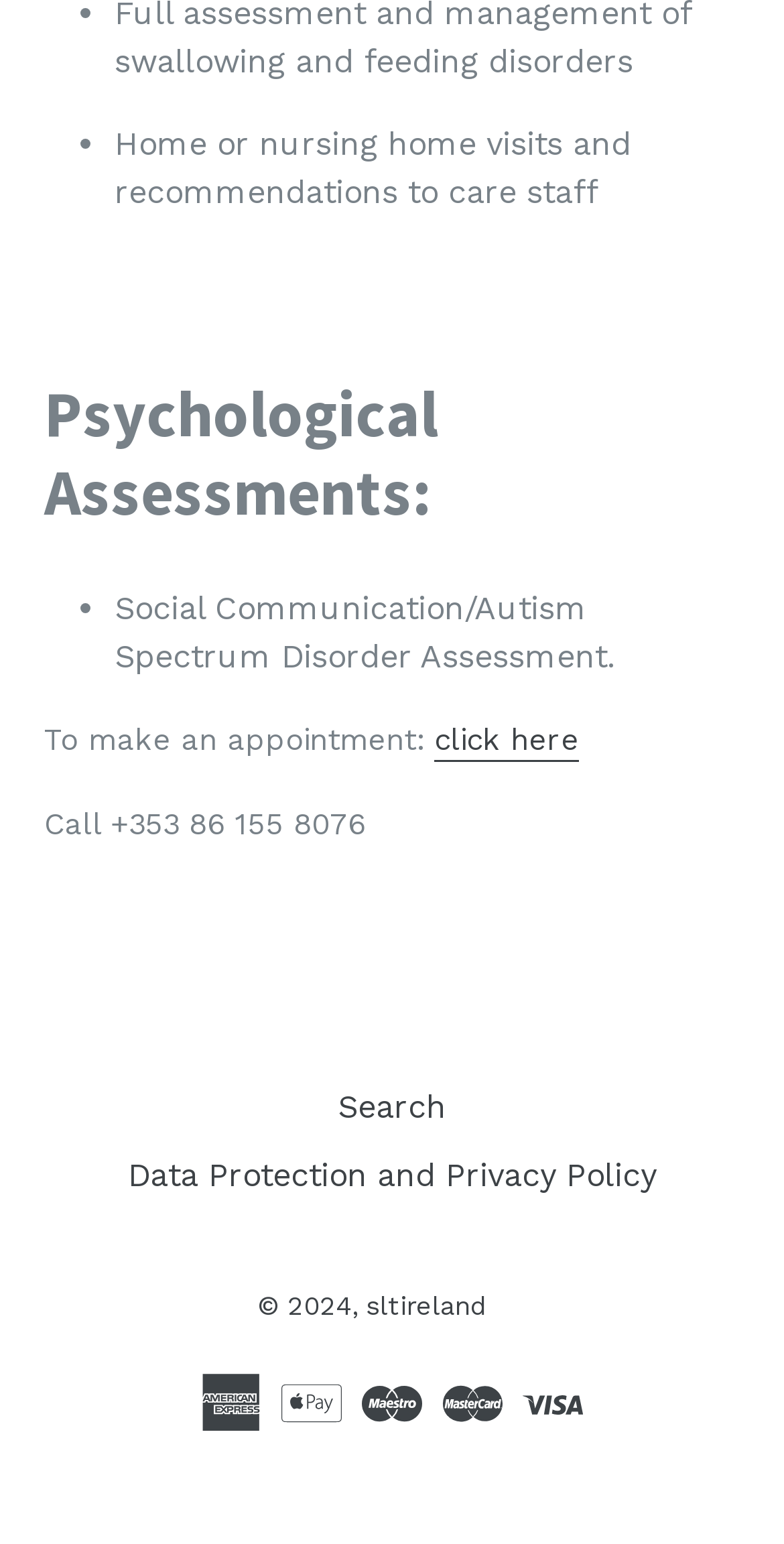How many links are present in the footer section?
Provide a detailed and extensive answer to the question.

The footer section of the webpage contains three links: 'Search', 'Data Protection and Privacy Policy', and 'sltireland'. These links are present at the bottom of the webpage and are likely related to the website's navigation and policies.